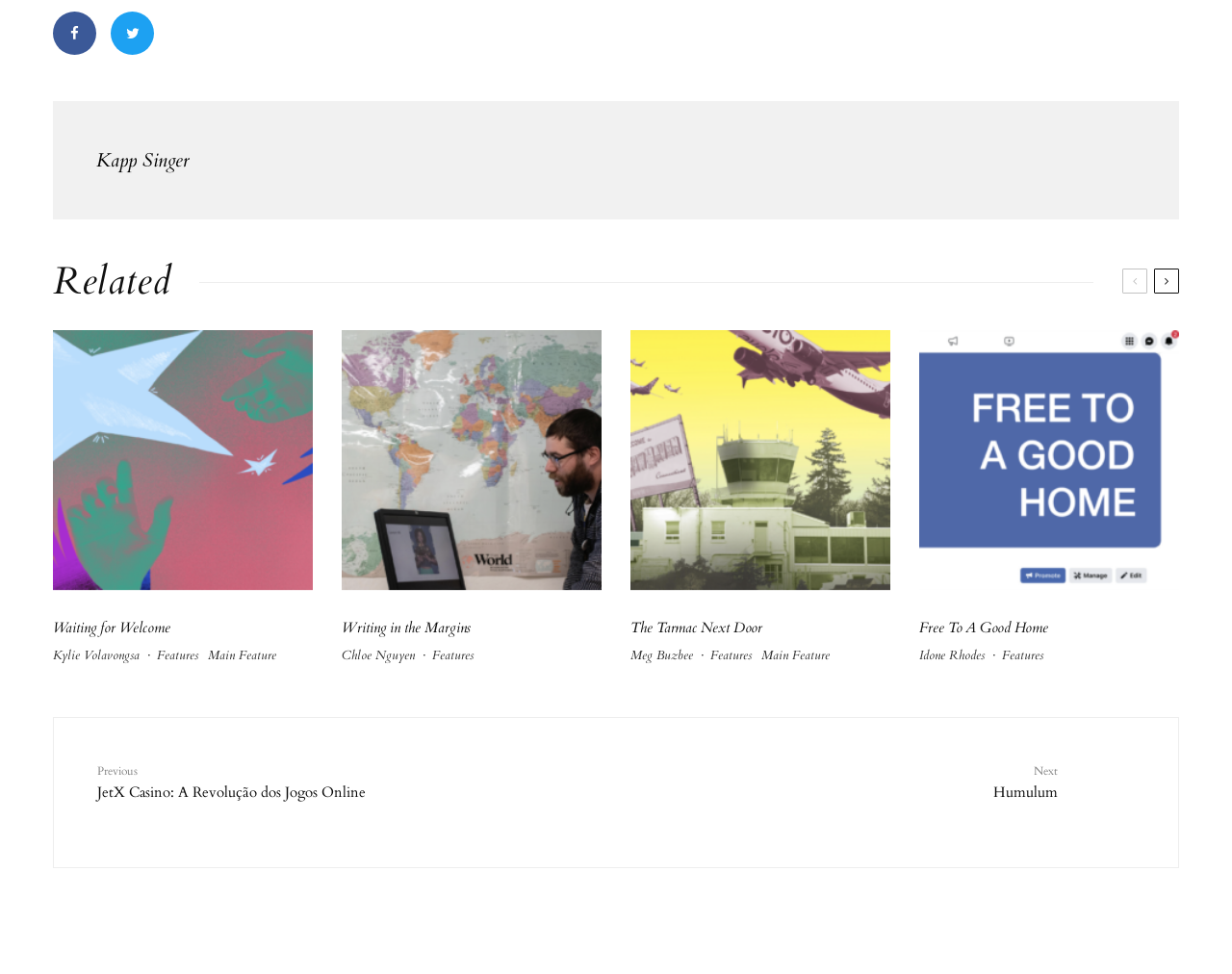Find the bounding box coordinates for the area that must be clicked to perform this action: "View the next page".

[0.882, 0.816, 0.921, 0.836]